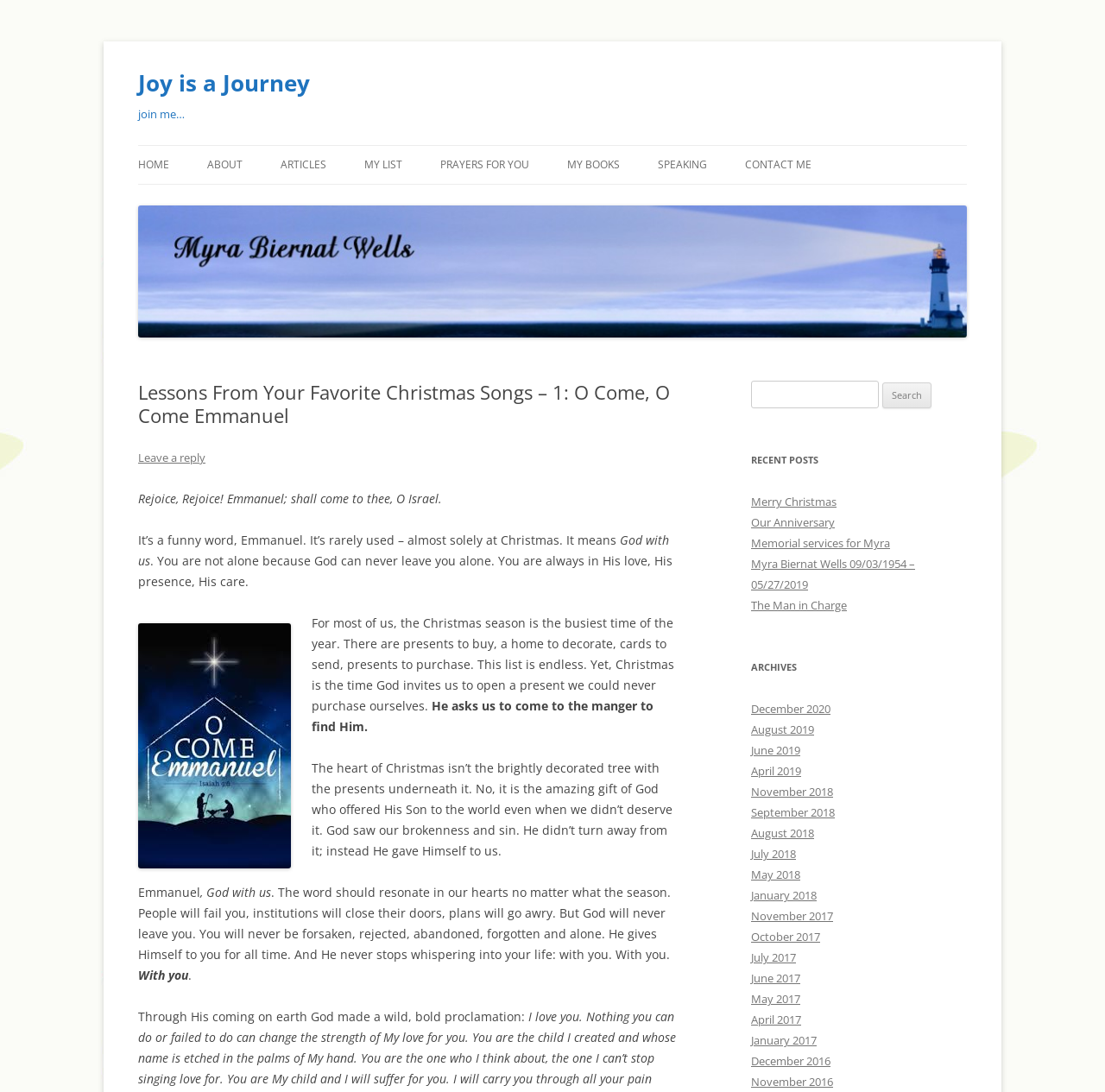Find the bounding box coordinates of the clickable region needed to perform the following instruction: "Search for something". The coordinates should be provided as four float numbers between 0 and 1, i.e., [left, top, right, bottom].

[0.68, 0.349, 0.795, 0.374]